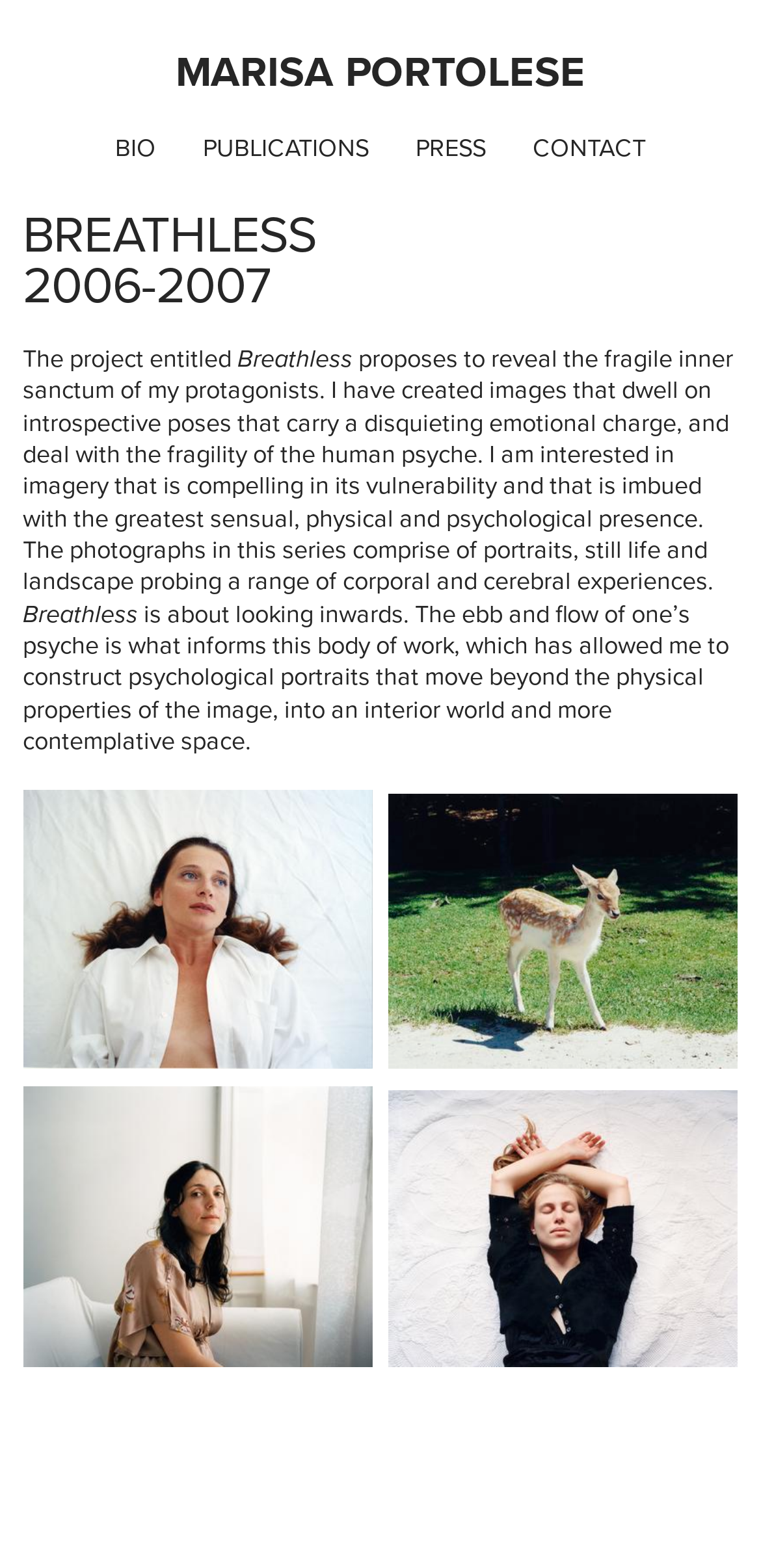What is the theme of the project?
Based on the image, provide your answer in one word or phrase.

Human psyche